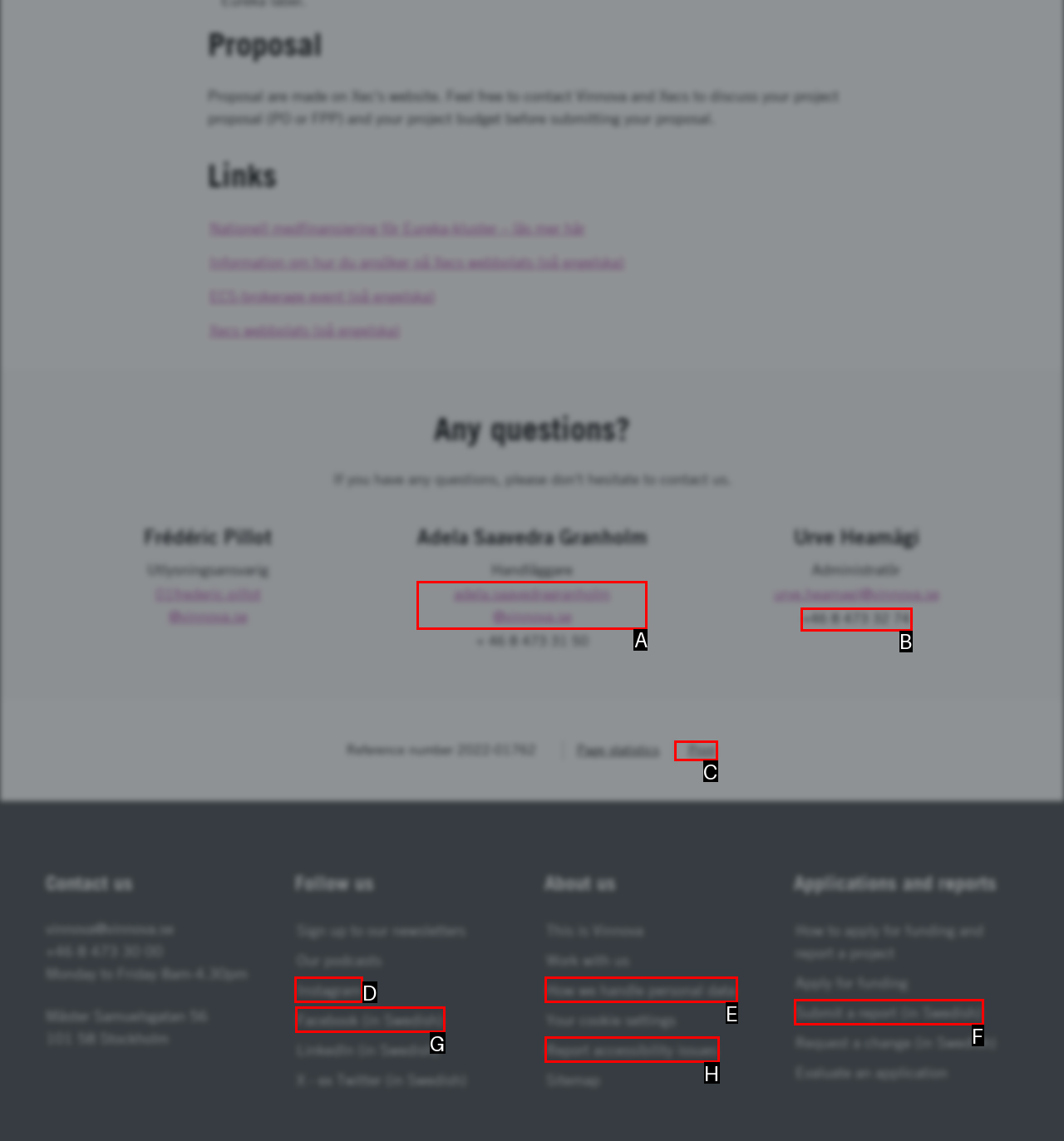Select the correct UI element to complete the task: Follow Vinnova on Instagram
Please provide the letter of the chosen option.

D